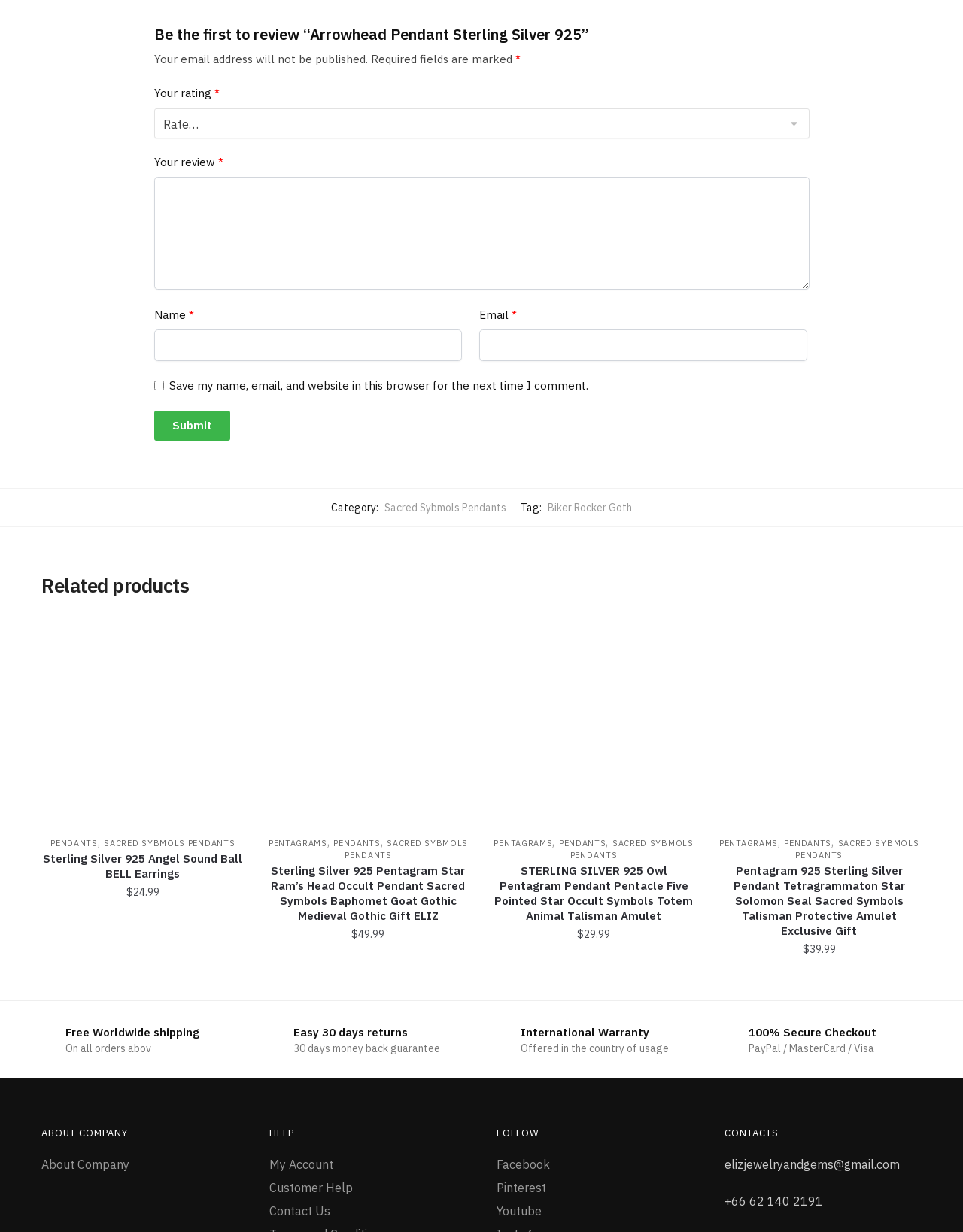Analyze the image and answer the question with as much detail as possible: 
What is the price of the first product?

I looked at the price tag next to the first product image, which is 'Sterling Silver 925 Angel Sound Ball BELL Earrings', and it says '$24.99'.